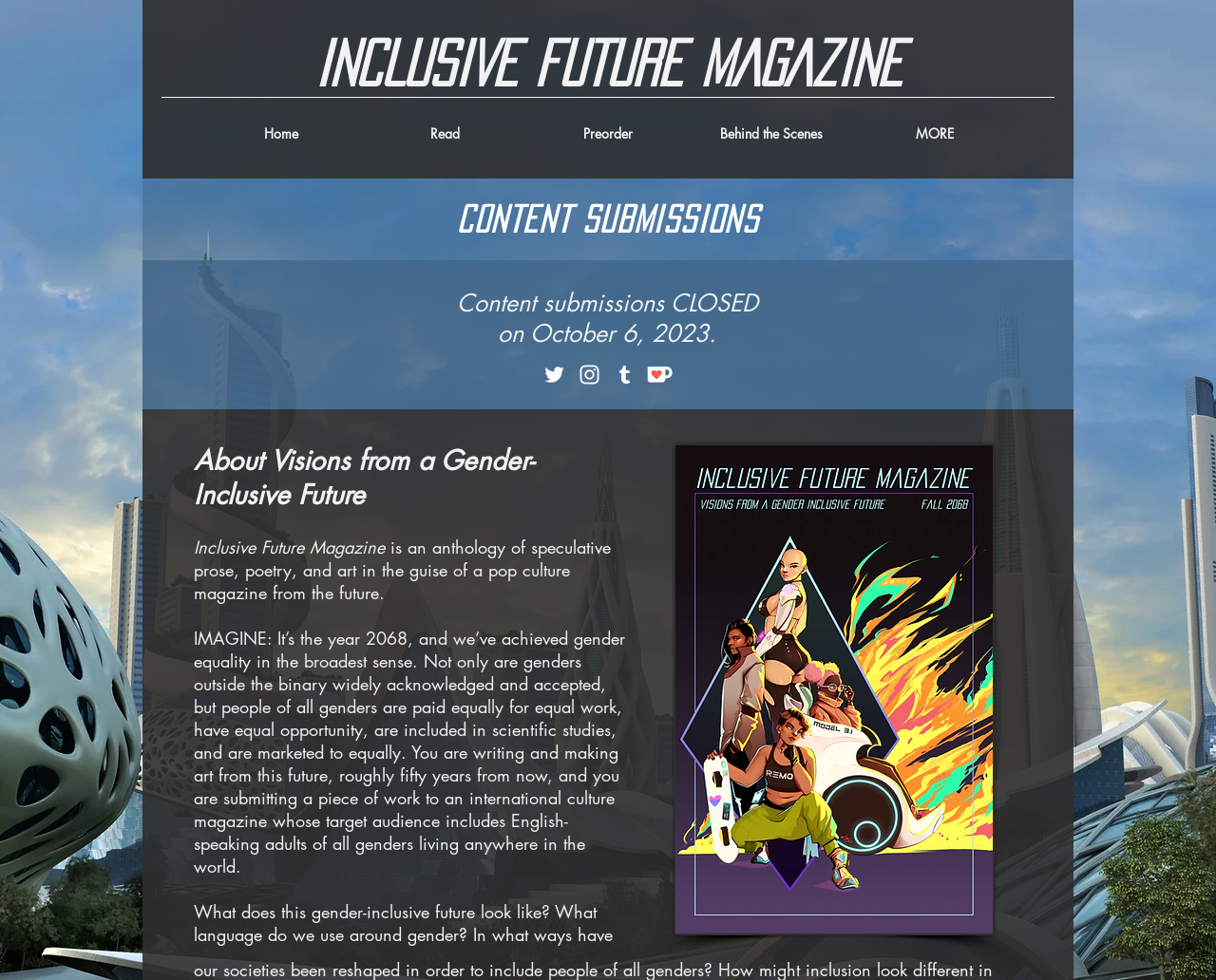Write an elaborate caption that captures the essence of the webpage.

The webpage is dedicated to Inclusive Future Magazine, an anthology of speculative prose, poetry, and art. At the top, there is a heading with the magazine's name, accompanied by a link to the same. Below this, a navigation menu is situated, featuring links to "Home", "Read", "Preorder", "Behind the Scenes", and "MORE".

On the left side, there is a section dedicated to content submissions, which are currently closed as of October 6, 2023. Below this, a social bar is present, containing links to the magazine's Twitter, Instagram, Tumblr, and Ko-fi profiles, each represented by an icon.

To the right of the social bar, a descriptive text block is situated, which explains the concept of Inclusive Future Magazine. The text describes a future where gender equality has been achieved, and invites readers to imagine and create art from this perspective. The text is divided into three paragraphs, with the first introducing the concept, the second elaborating on the idea, and the third asking questions about what this future might look like.

At the bottom right of the page, an image of the magazine's cover, IFM-Cover.png, is displayed. Above the image, a heading "About Visions from a Gender-Inclusive Future" is present, although it does not seem to be directly related to the image.